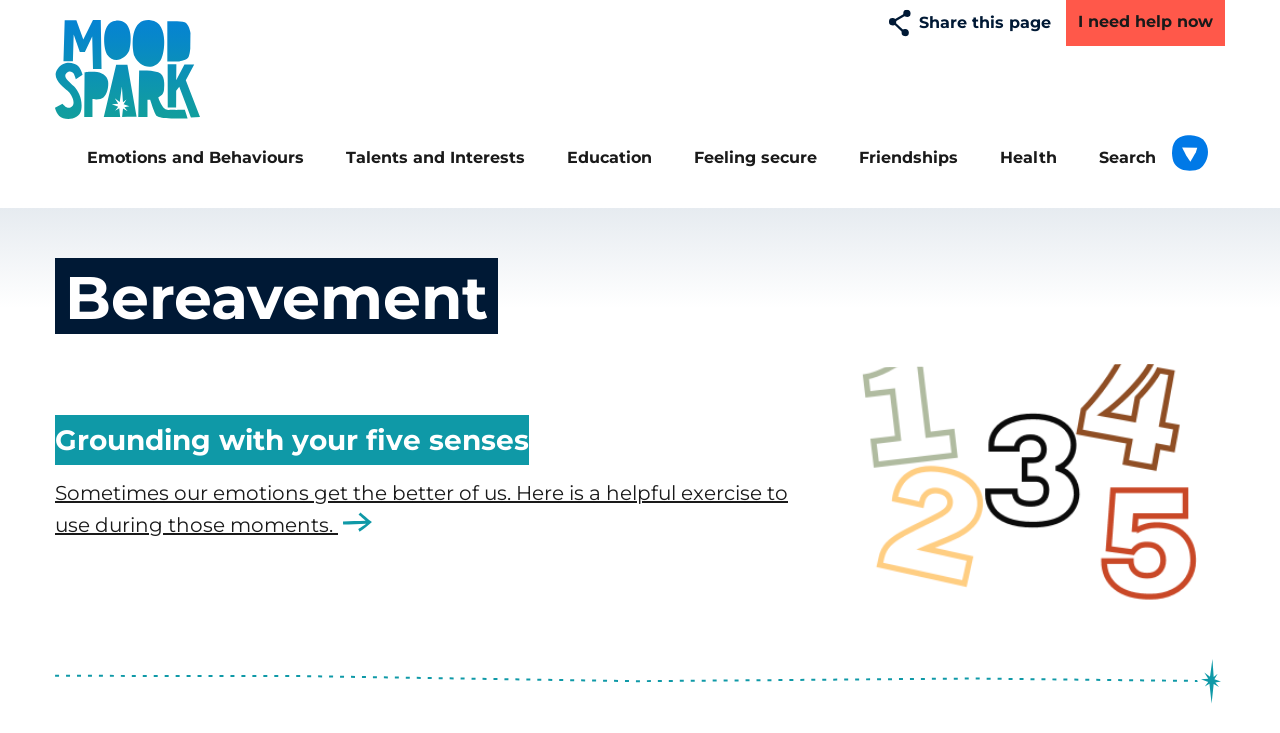Please provide a one-word or short phrase answer to the question:
What is the topic of the current webpage?

Bereavement